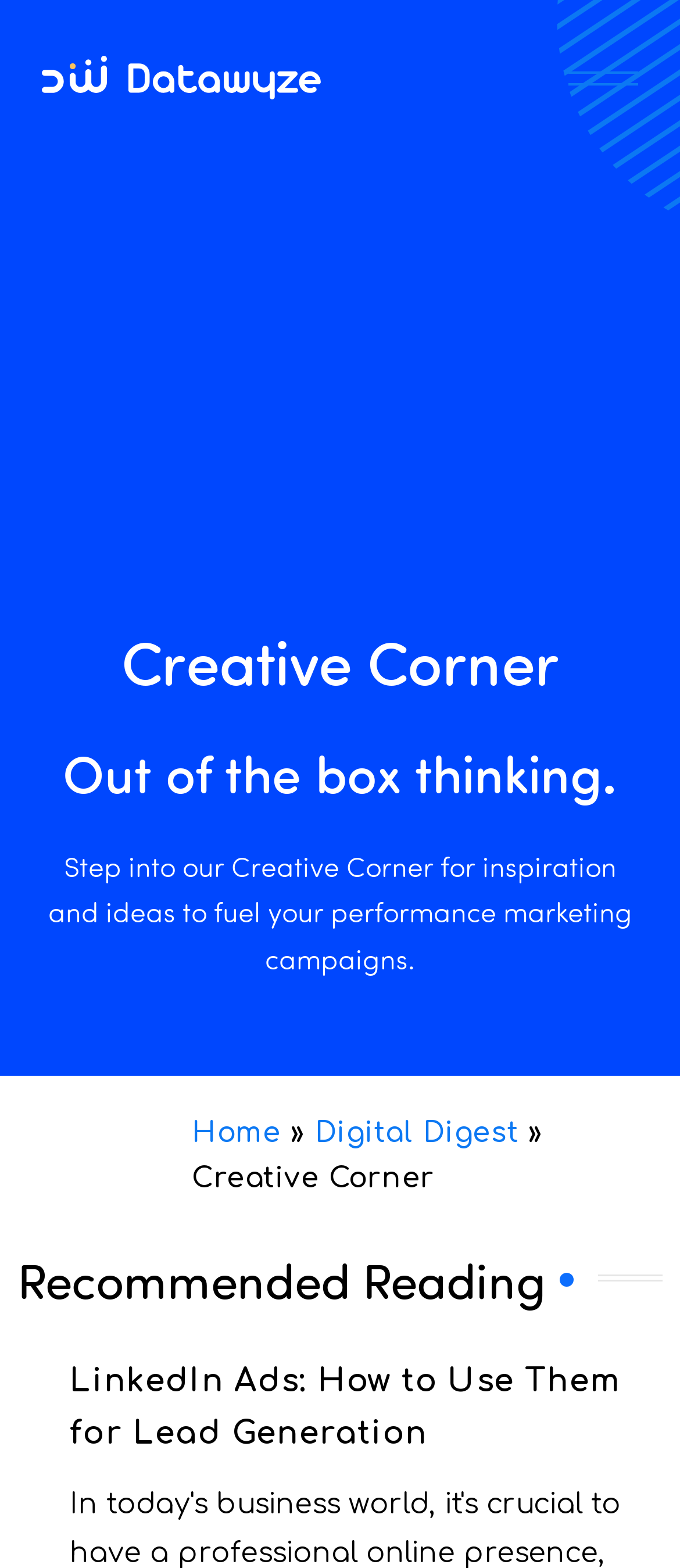What is the purpose of the Creative Corner section?
Based on the image, answer the question with a single word or brief phrase.

Inspiration and ideas